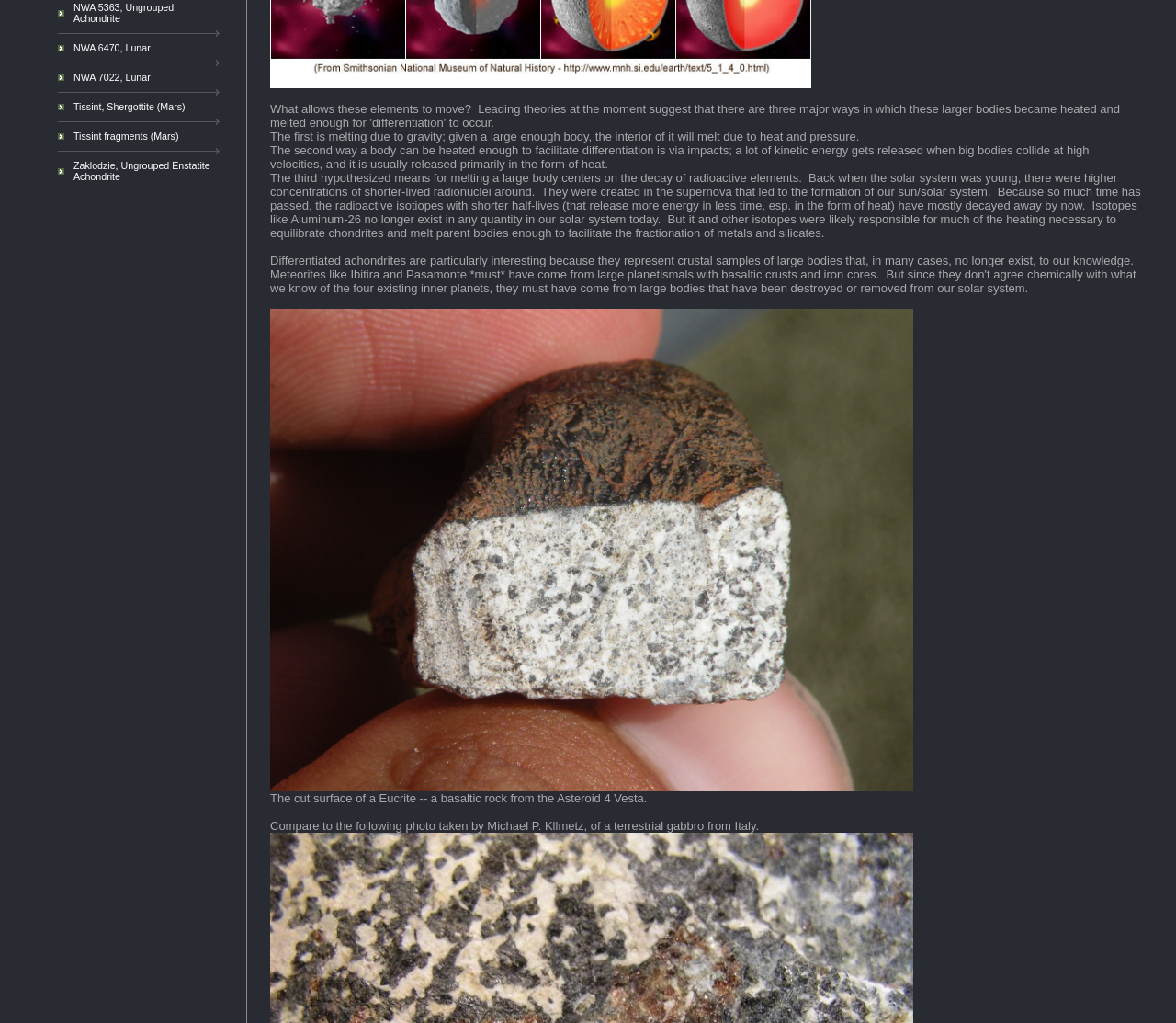Identify the bounding box of the UI component described as: "Zaklodzie, Ungrouped Enstatite Achondrite".

[0.062, 0.156, 0.179, 0.178]